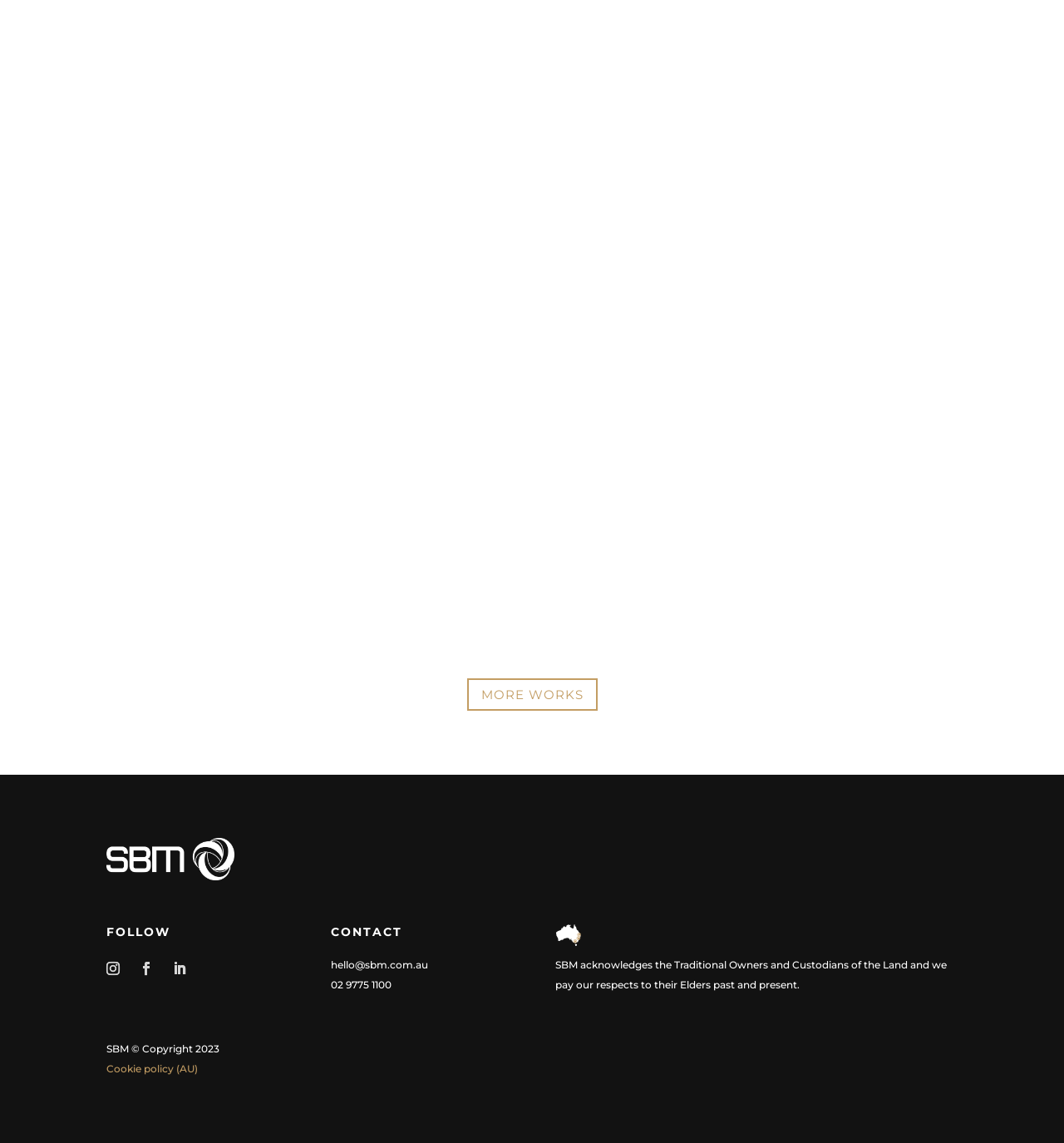Determine the bounding box for the HTML element described here: "Follow". The coordinates should be given as [left, top, right, bottom] with each number being a float between 0 and 1.

[0.125, 0.836, 0.15, 0.859]